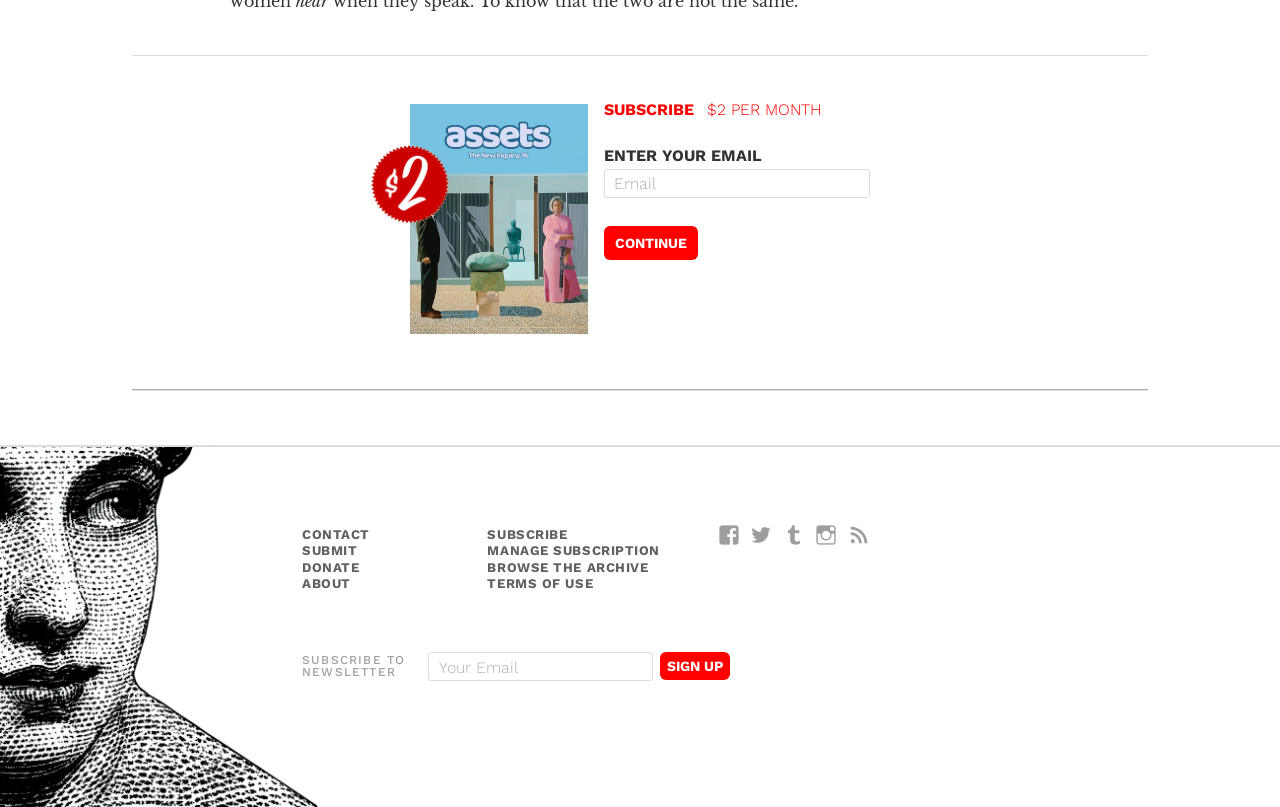What social media platforms are available for connection?
Using the picture, provide a one-word or short phrase answer.

Facebook, Twitter, Tumblr, Instagram, RSS